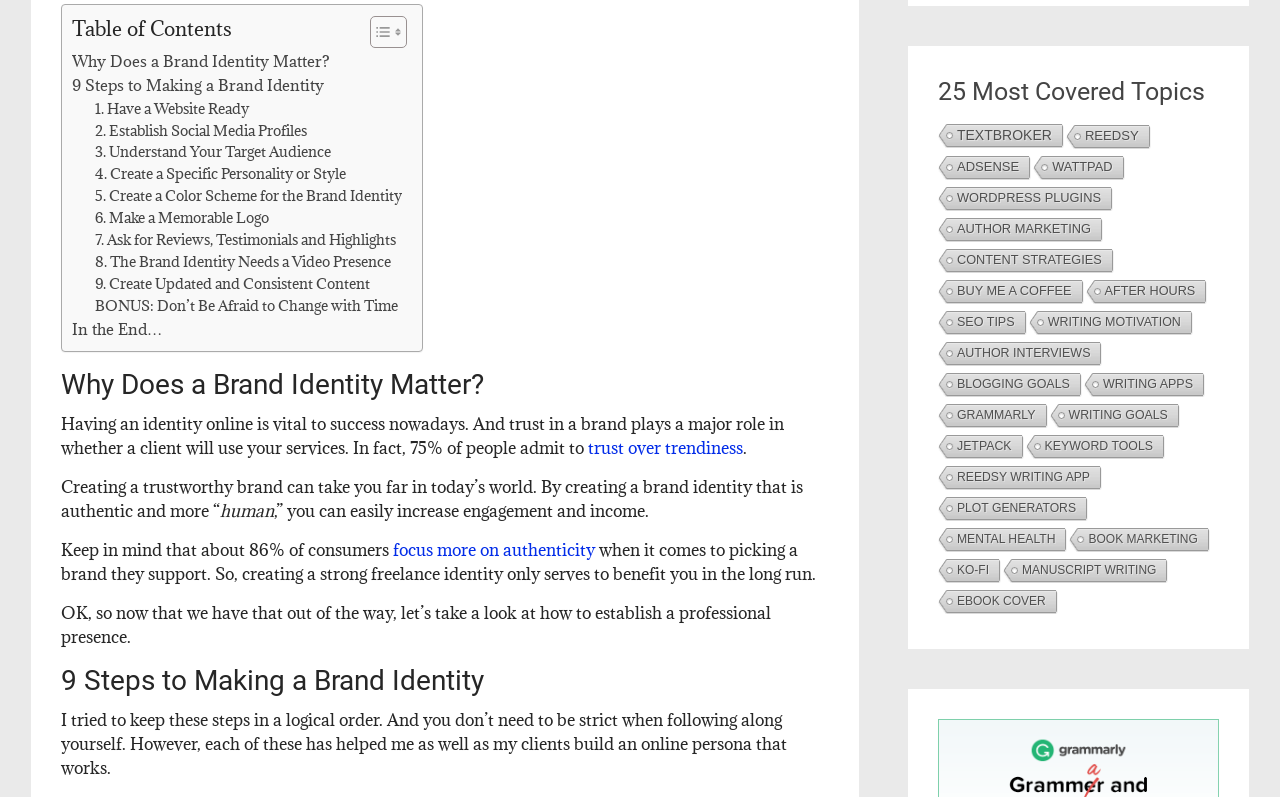Specify the bounding box coordinates of the area that needs to be clicked to achieve the following instruction: "Read 'Why Does a Brand Identity Matter?'".

[0.056, 0.061, 0.258, 0.092]